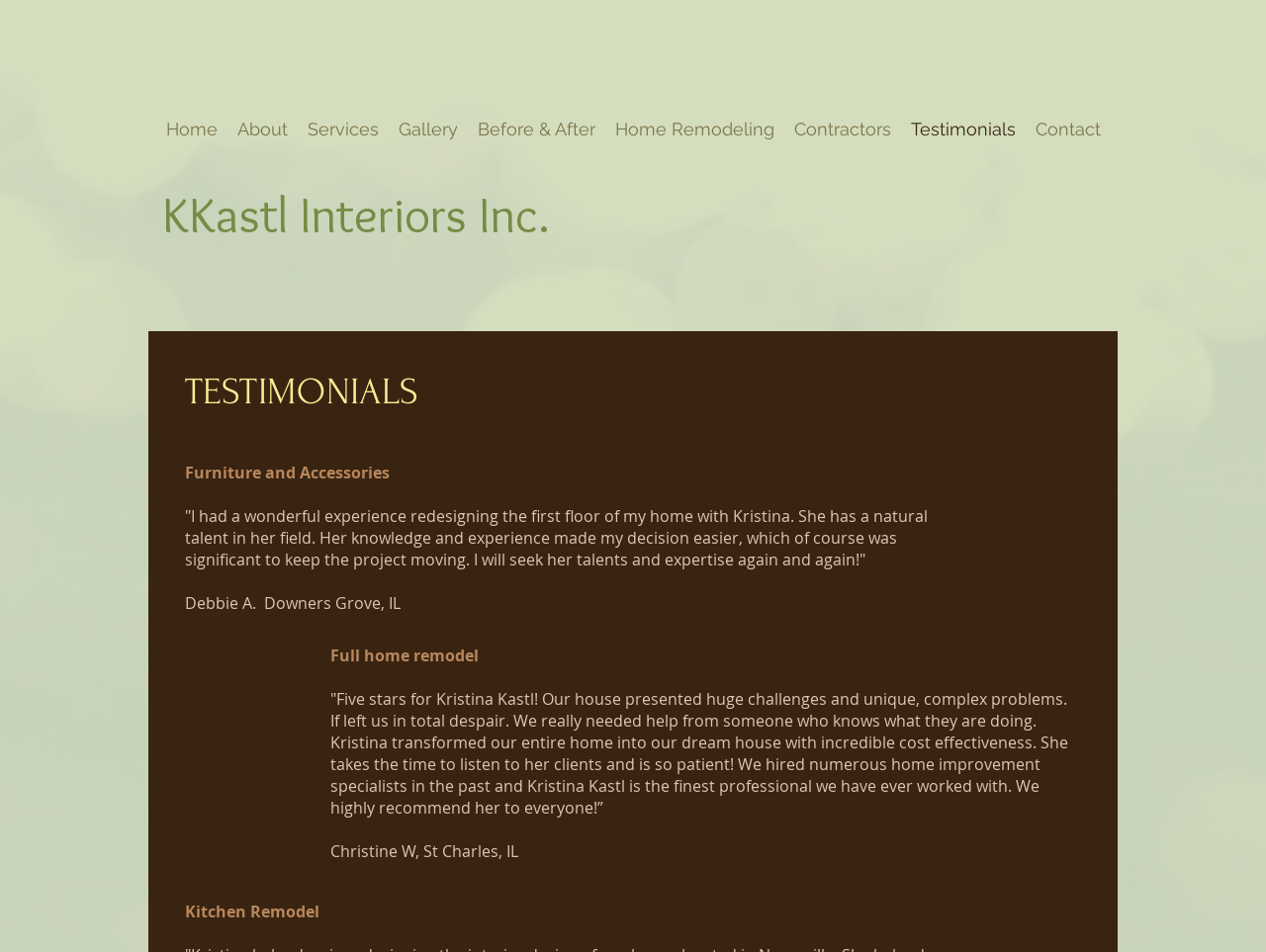What is the topic of the webpage?
Refer to the image and provide a detailed answer to the question.

The topic of the webpage is 'Testimonials' as indicated by the heading element 'TESTIMONIALS' and the presence of customer testimonials on the page.